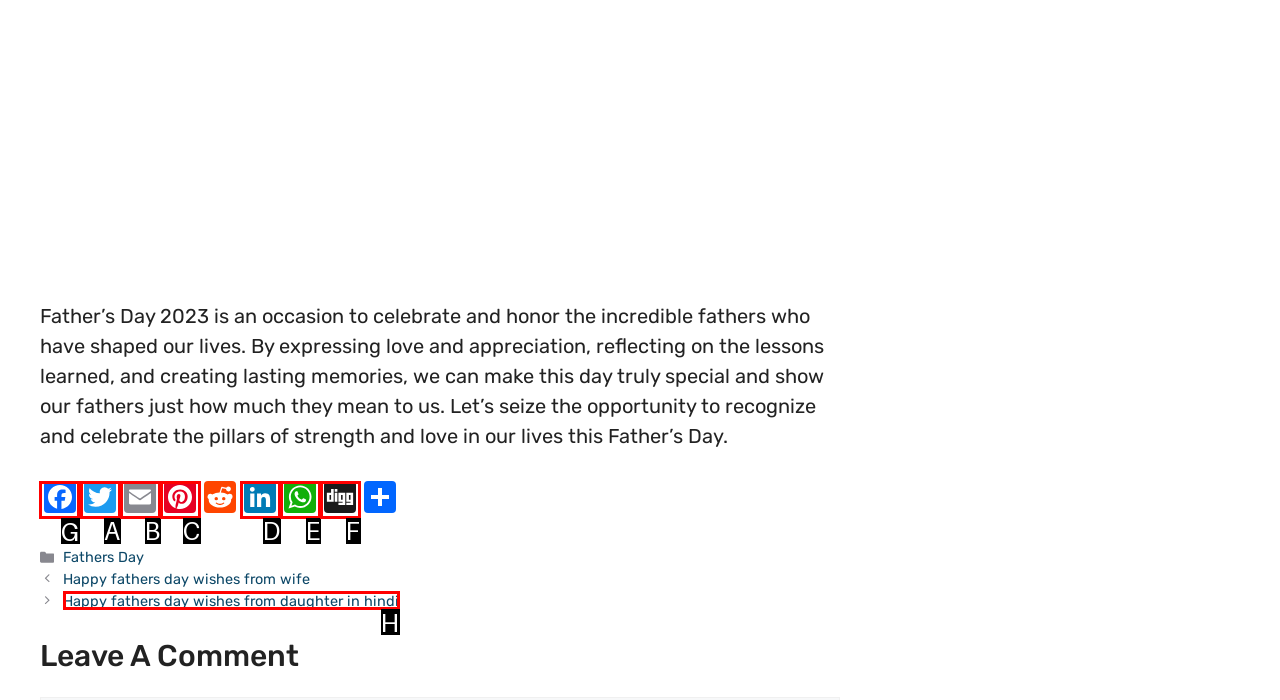Determine the letter of the UI element that will complete the task: Share on Facebook
Reply with the corresponding letter.

G